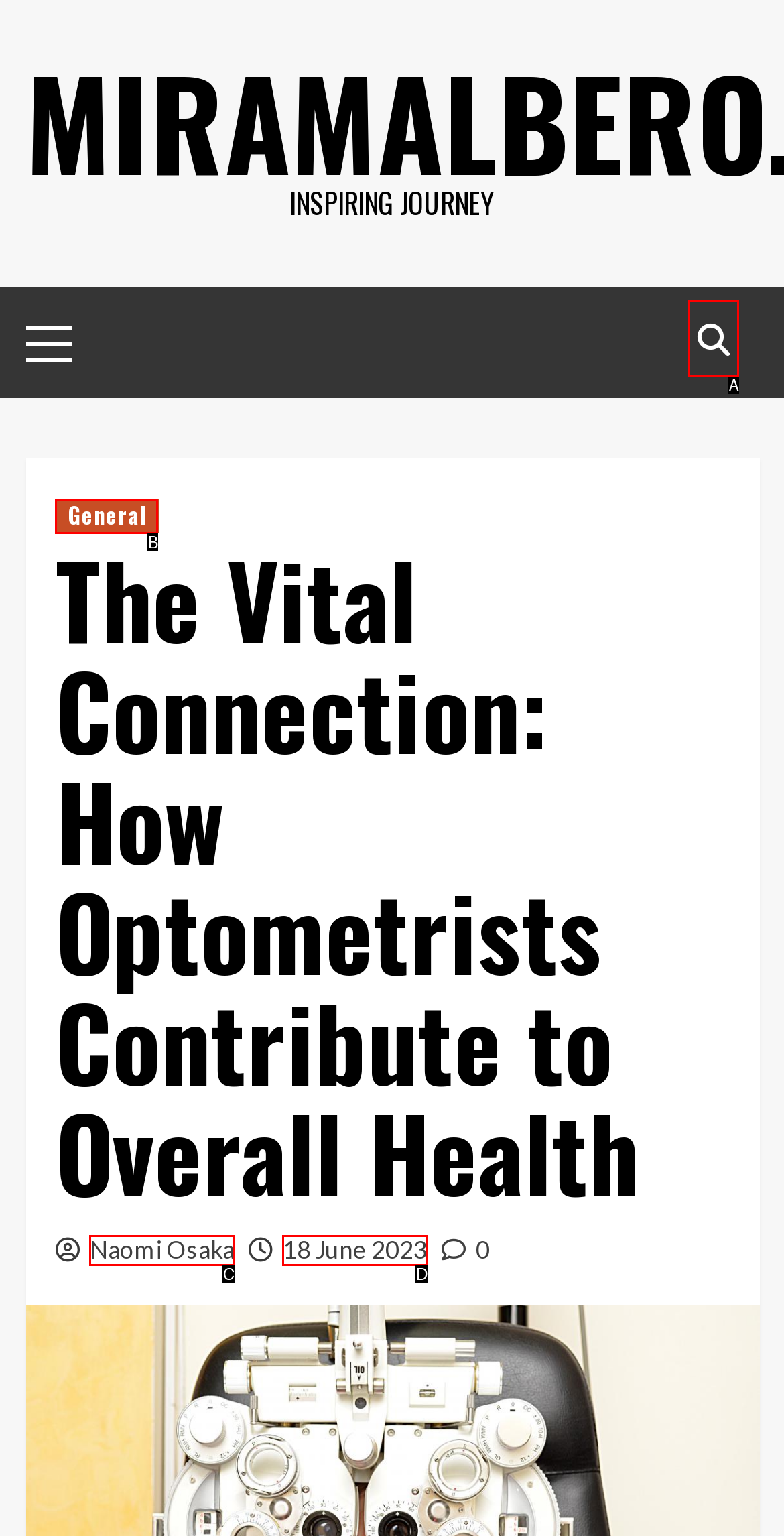Tell me which one HTML element best matches the description: 18 June 2023
Answer with the option's letter from the given choices directly.

D